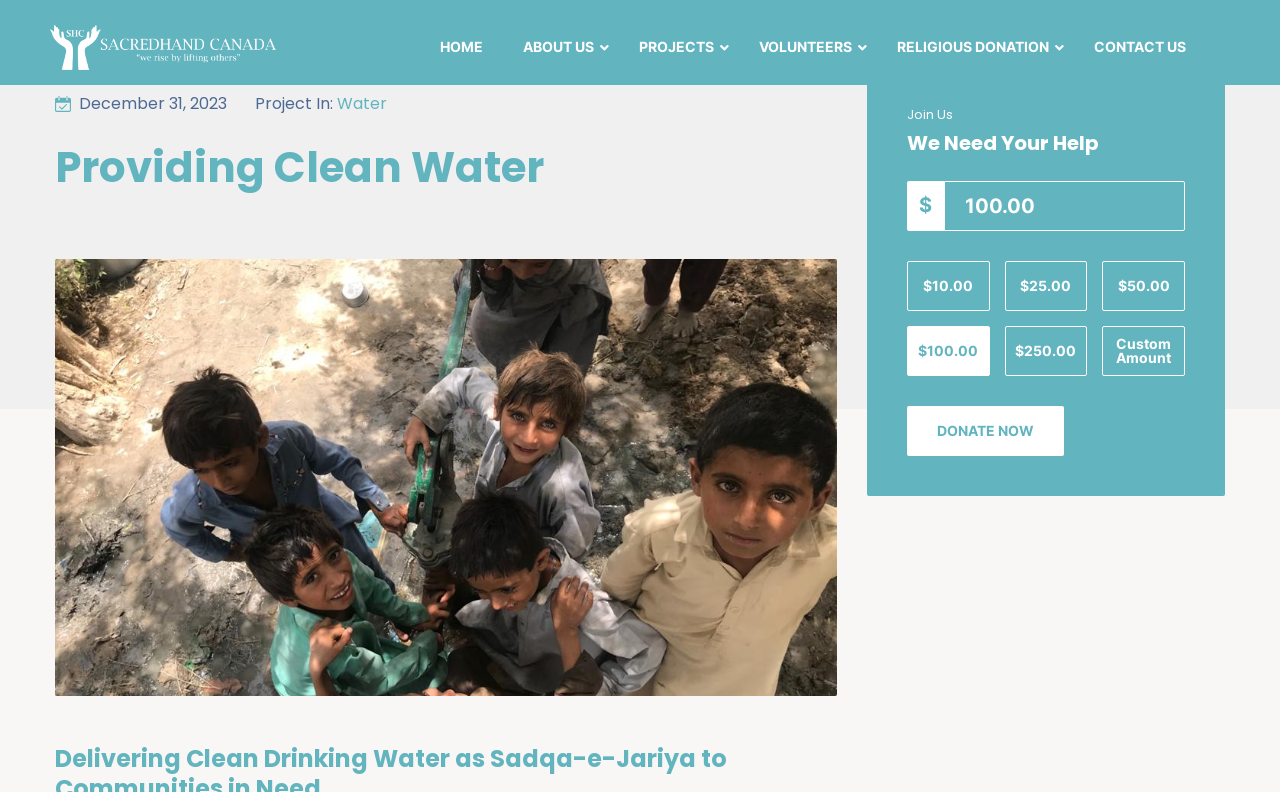Respond to the question below with a concise word or phrase:
What is the theme of the projects listed?

Water